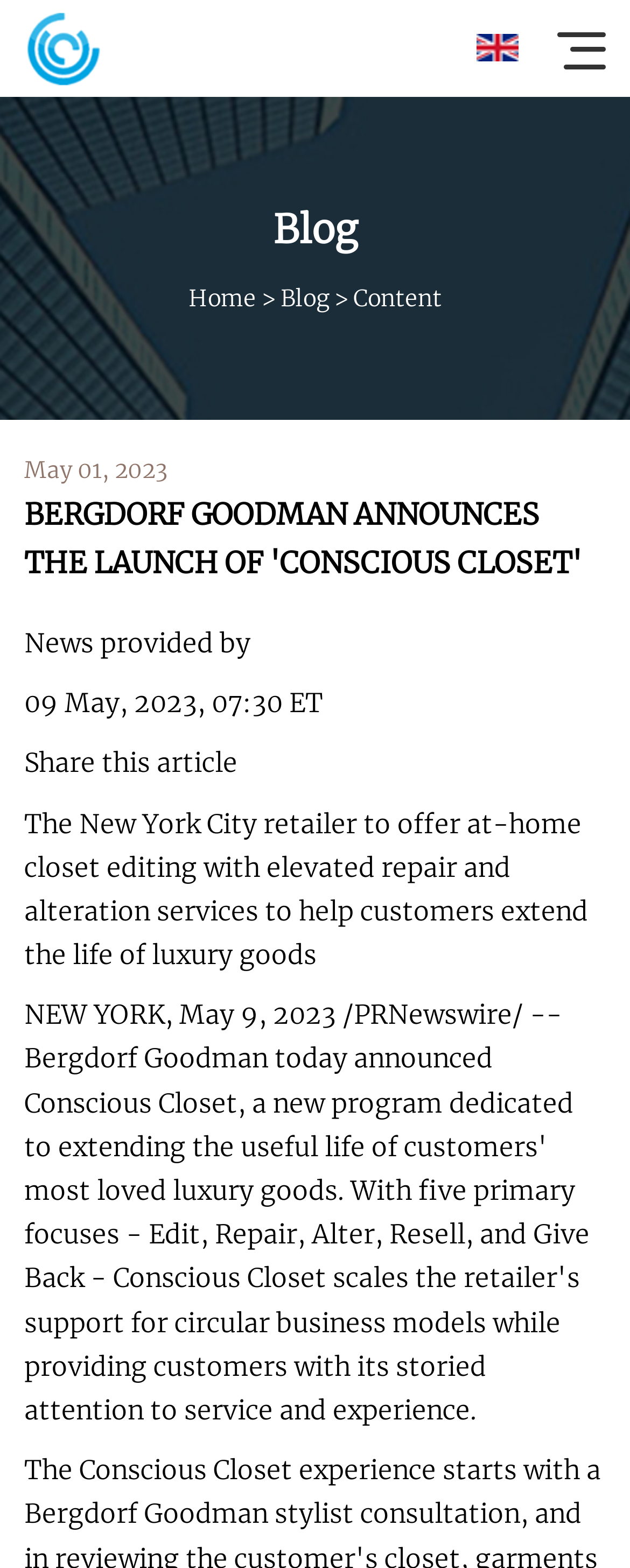Give a concise answer of one word or phrase to the question: 
What is the date of the article?

May 01, 2023